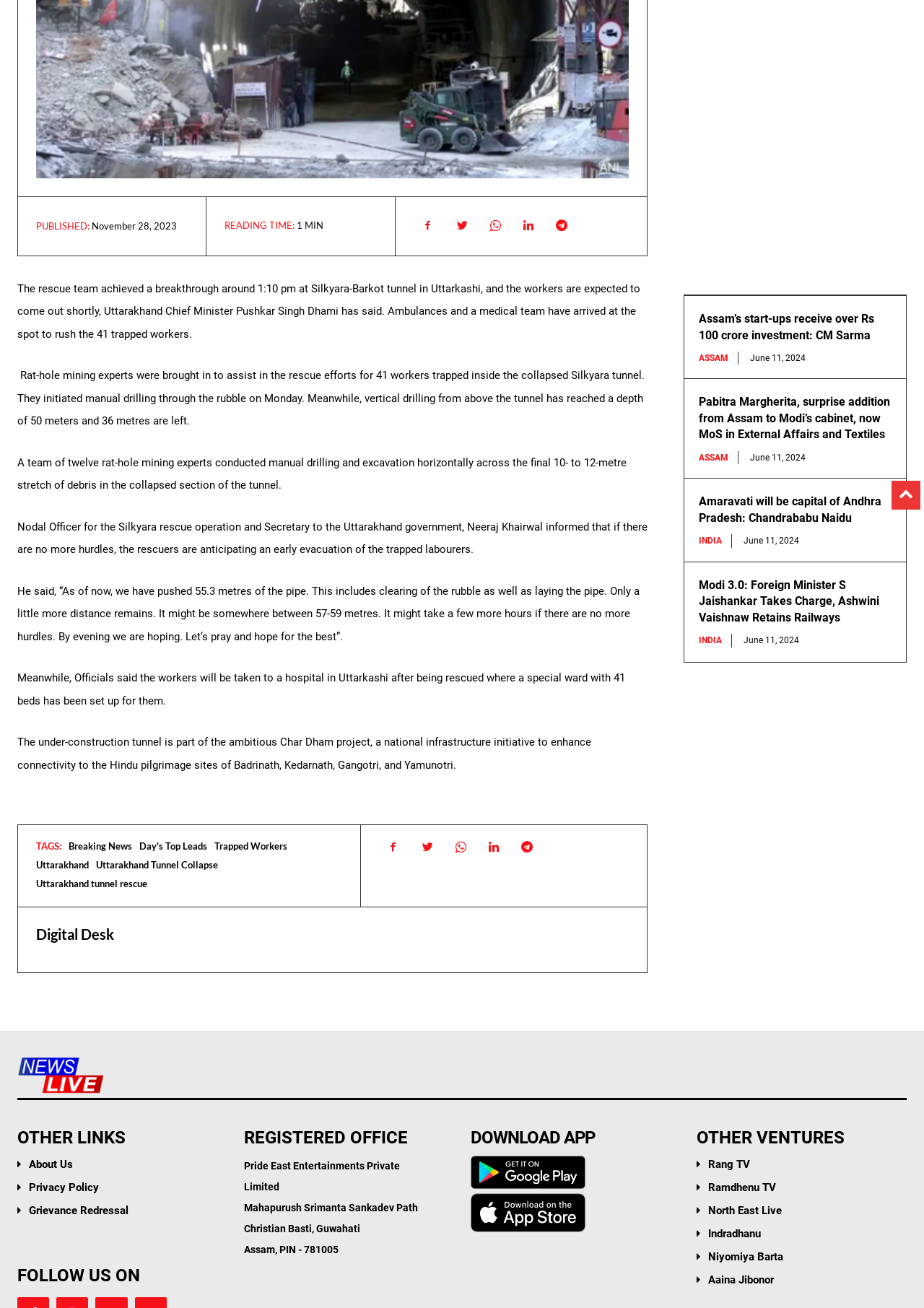Identify the bounding box for the UI element that is described as follows: "Linkedin".

[0.518, 0.636, 0.549, 0.658]